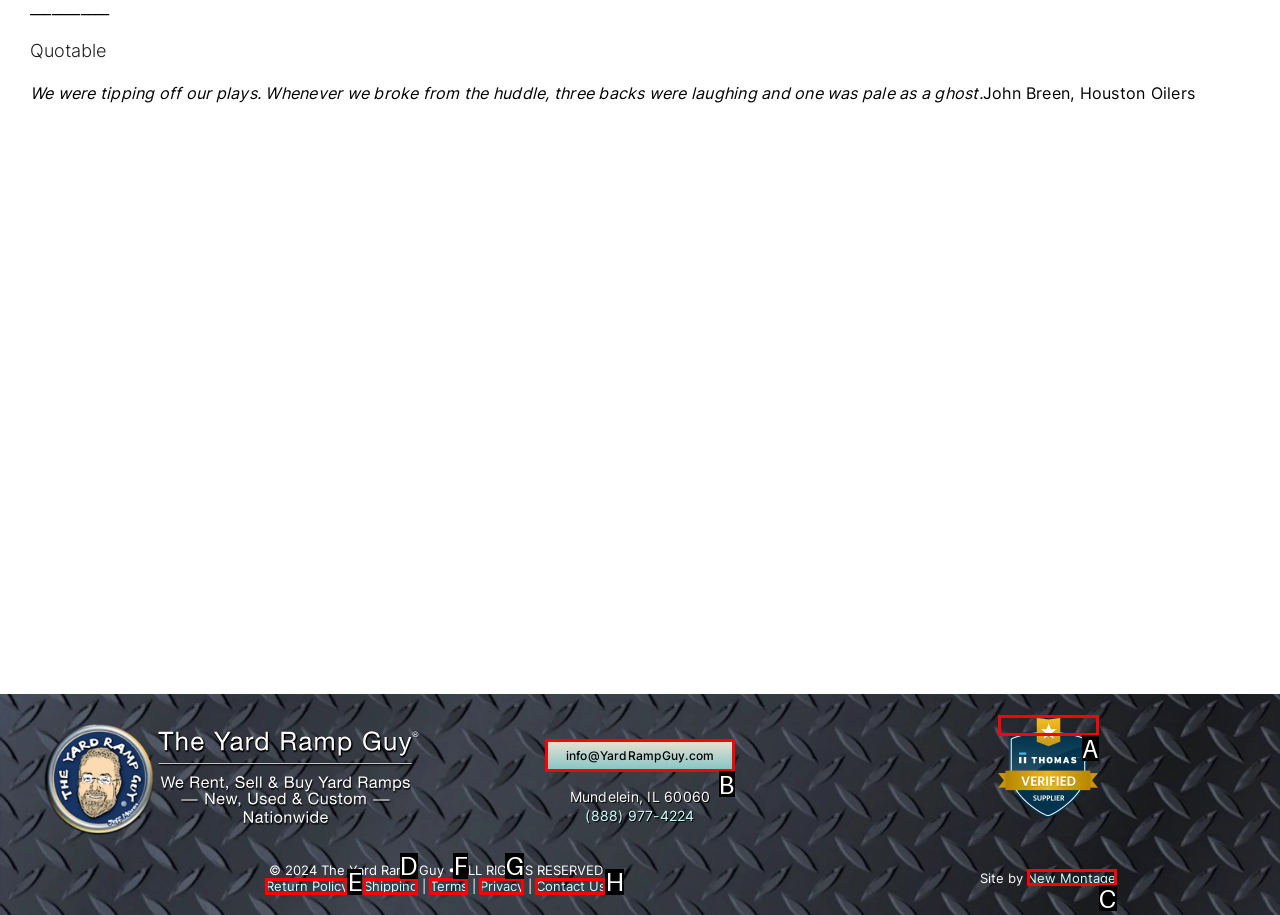Select the HTML element to finish the task: Check the Shipping information Reply with the letter of the correct option.

D